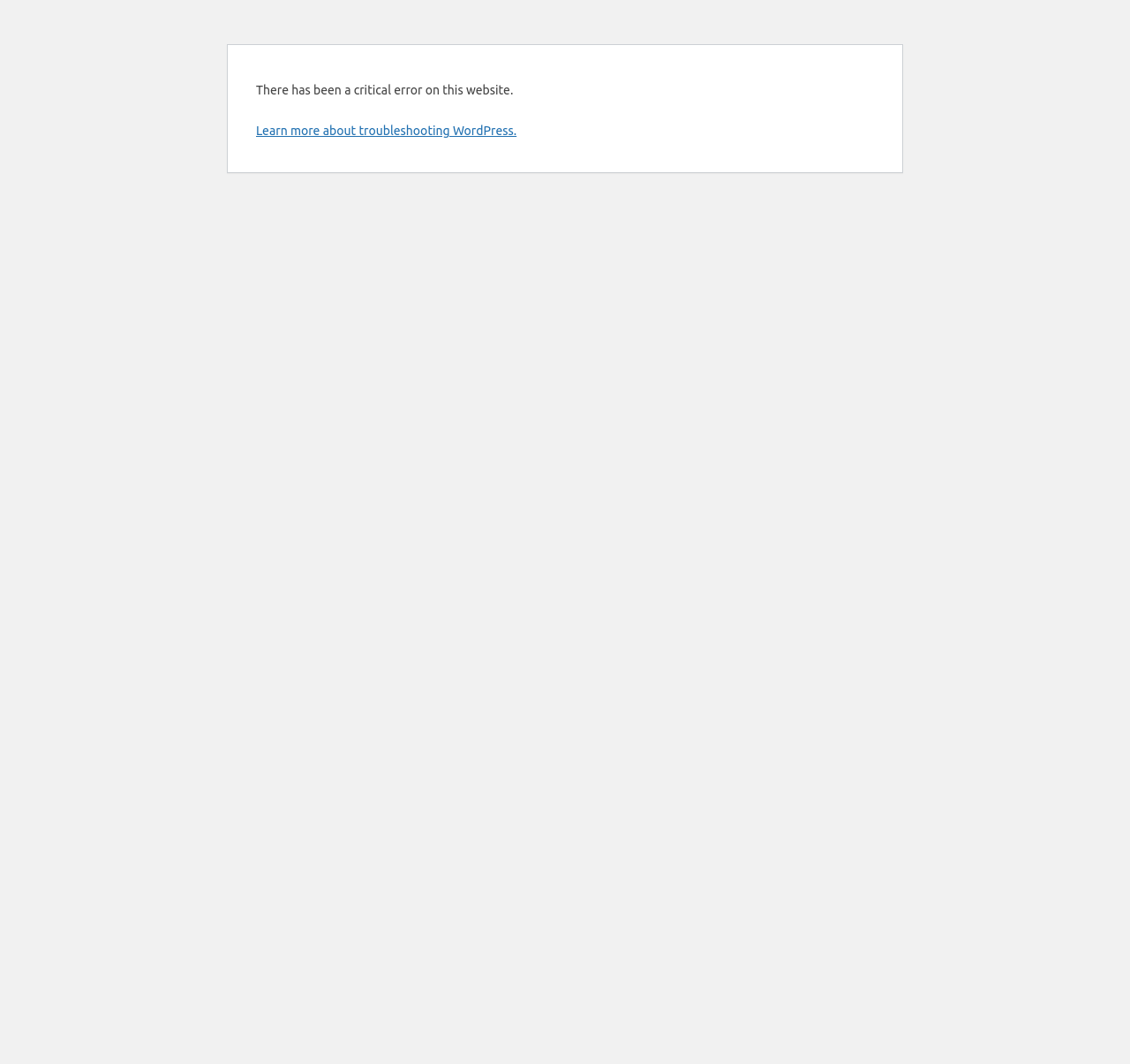Using the webpage screenshot and the element description Kylie Johnson, determine the bounding box coordinates. Specify the coordinates in the format (top-left x, top-left y, bottom-right x, bottom-right y) with values ranging from 0 to 1.

None